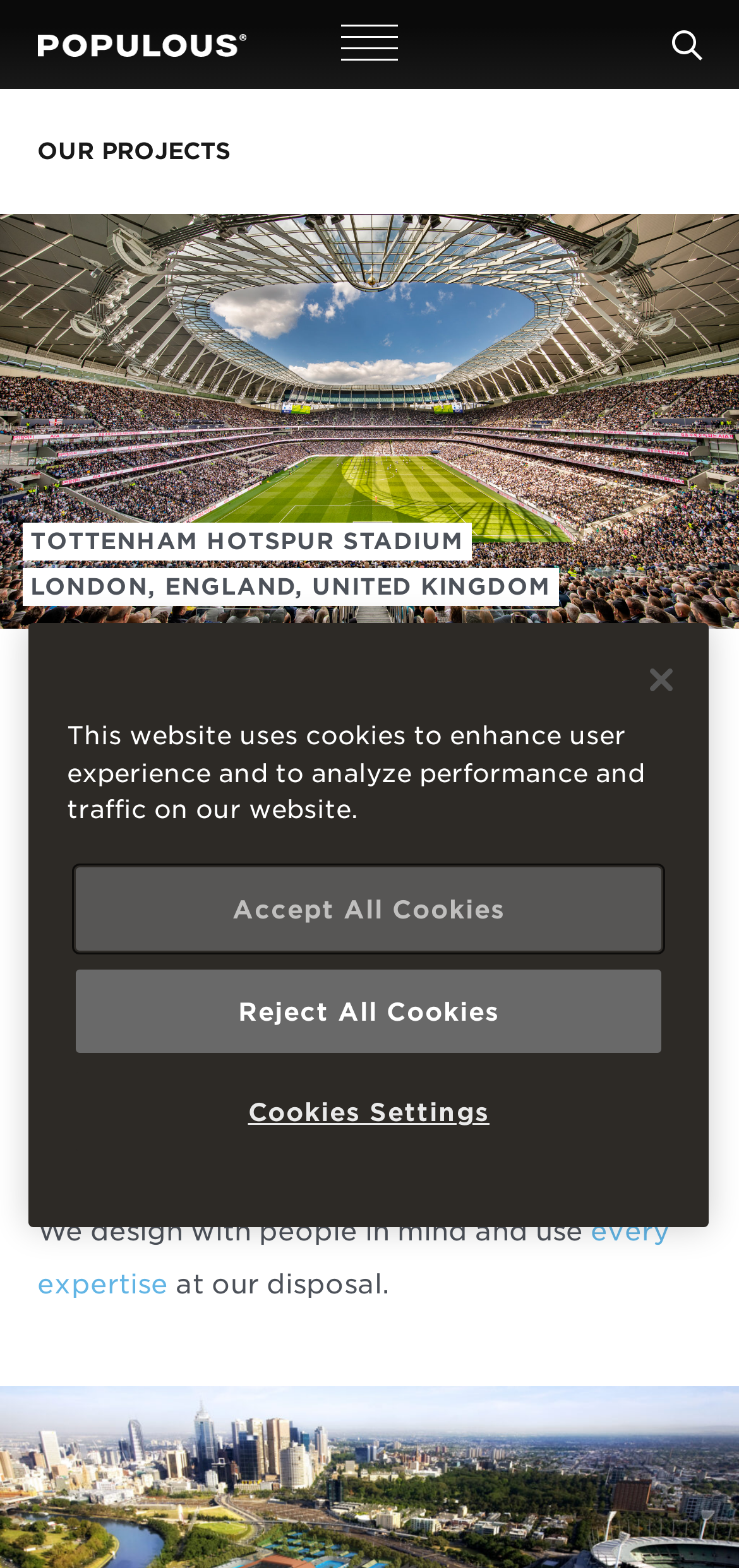Using the given description, provide the bounding box coordinates formatted as (top-left x, top-left y, bottom-right x, bottom-right y), with all values being floating point numbers between 0 and 1. Description: Populous

[0.05, 0.019, 0.332, 0.037]